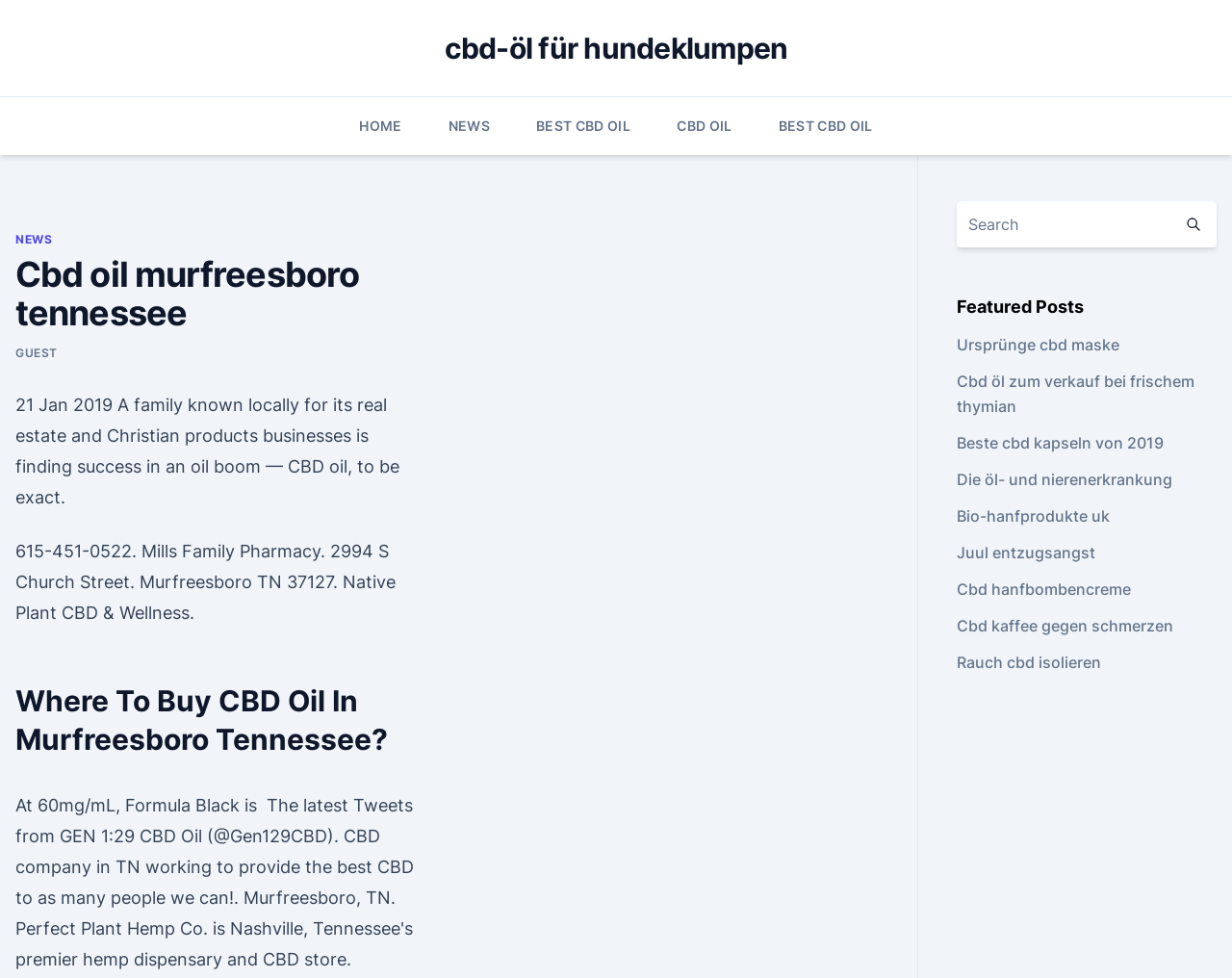Can you find and provide the main heading text of this webpage?

Cbd oil murfreesboro tennessee